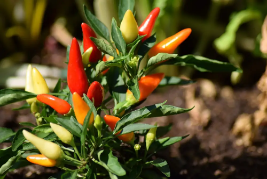Provide a short, one-word or phrase answer to the question below:
What is the color range of the Peppadew peppers?

Yellow to bright red